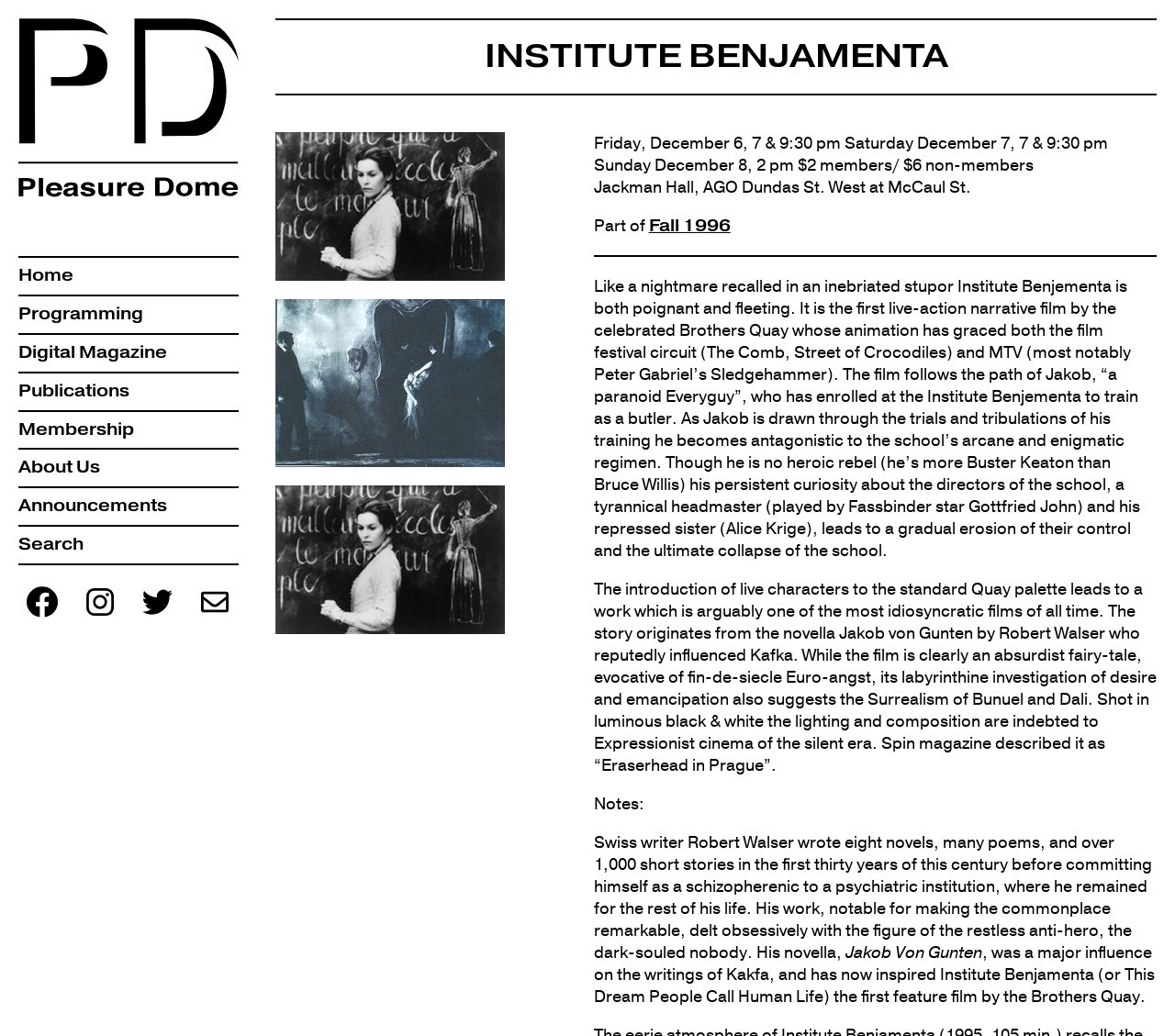Find the bounding box coordinates of the clickable area that will achieve the following instruction: "Click the Home link".

[0.016, 0.249, 0.203, 0.284]